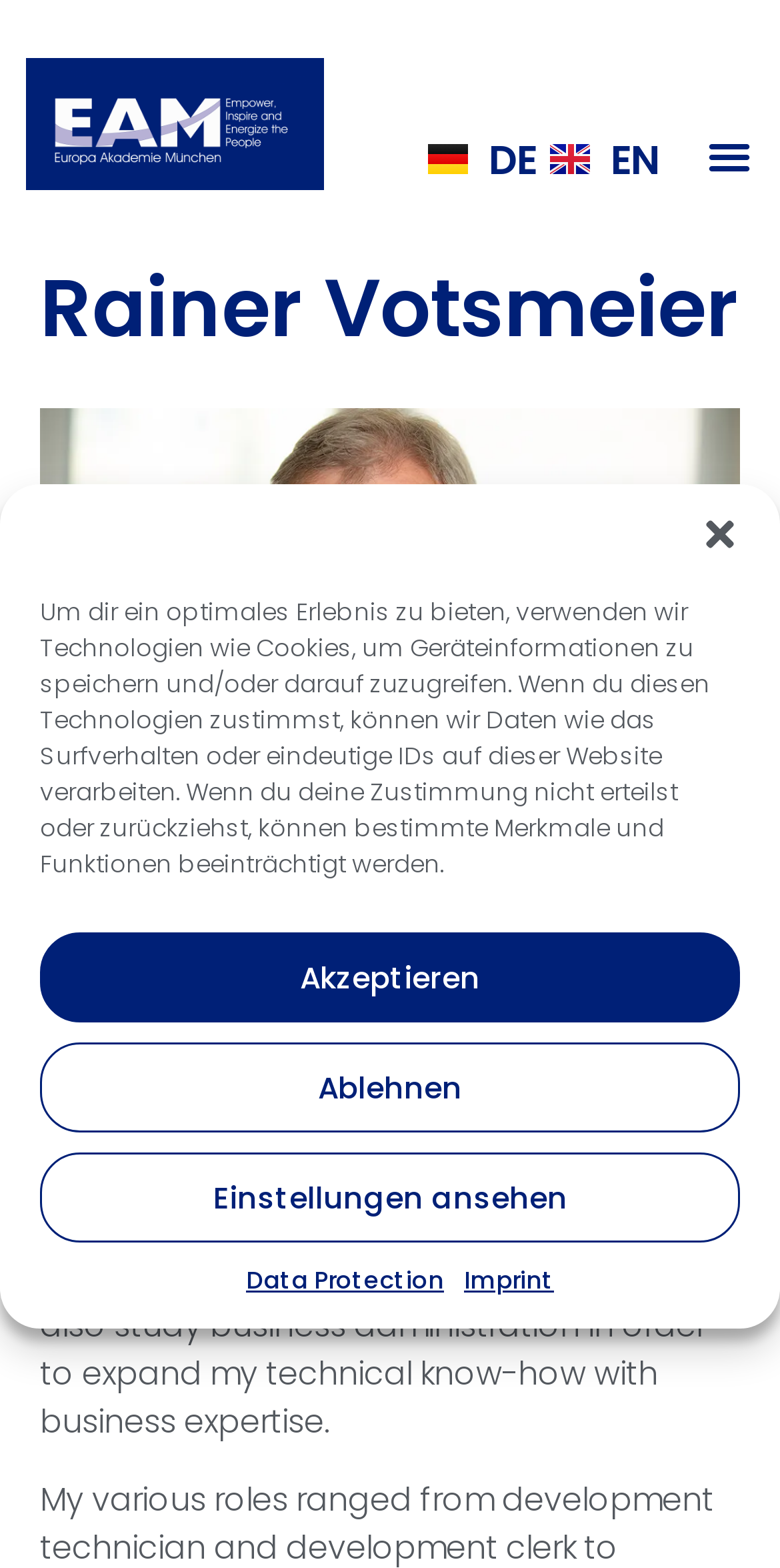Please locate the bounding box coordinates of the element's region that needs to be clicked to follow the instruction: "Read about Who am I?". The bounding box coordinates should be provided as four float numbers between 0 and 1, i.e., [left, top, right, bottom].

[0.051, 0.622, 0.949, 0.653]